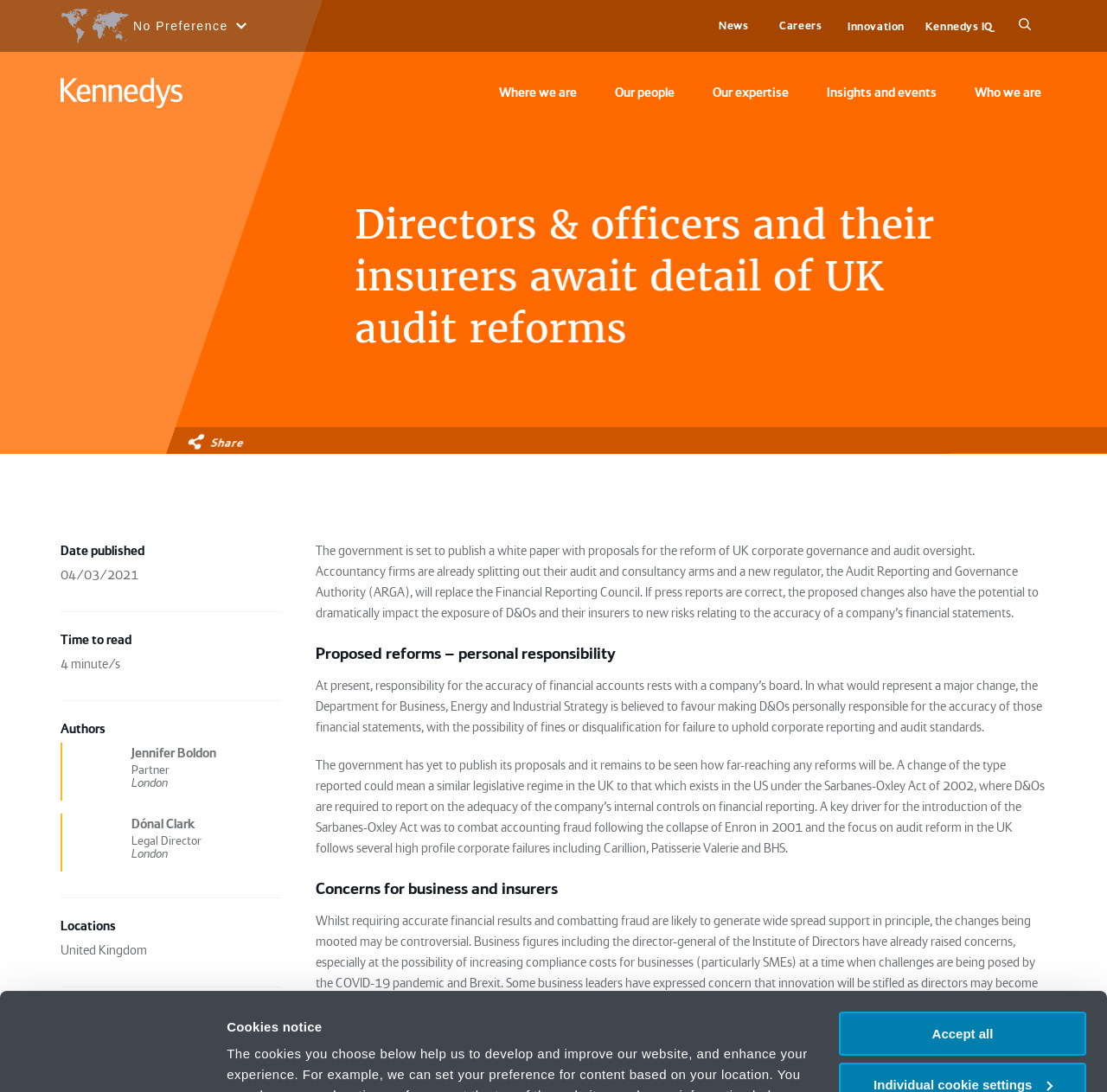Articulate a detailed summary of the webpage's content and design.

The webpage appears to be a news article or blog post from a law firm, Kennedys, discussing the proposed reforms to UK corporate governance and audit oversight. 

At the top of the page, there is a logo and a navigation menu with links to various sections of the website, including "News", "Careers", and "Innovation". Below this, there is a prominent heading that reads "Directors & officers and their insurers await detail of UK audit reforms". 

To the left of the heading, there is a section with information about the article, including the date published, time to read, authors, and locations. The authors, Jennifer Boldon and Dónal Clark, are listed with their names, job titles, and locations. 

The main content of the article is divided into sections with headings, including "Proposed reforms – personal responsibility" and "Concerns for business and insurers". The text discusses the potential impact of the reforms on directors and officers, including the possibility of personal responsibility for the accuracy of financial statements, and the concerns raised by business leaders about increased compliance costs and stifling innovation. 

Throughout the page, there are various buttons and links, including a "Go to content" button, a "Search" button, and links to share the article on social media. At the bottom of the page, there is a section with links to related topics, including "Directors and officers liability" and "Financial institutions".